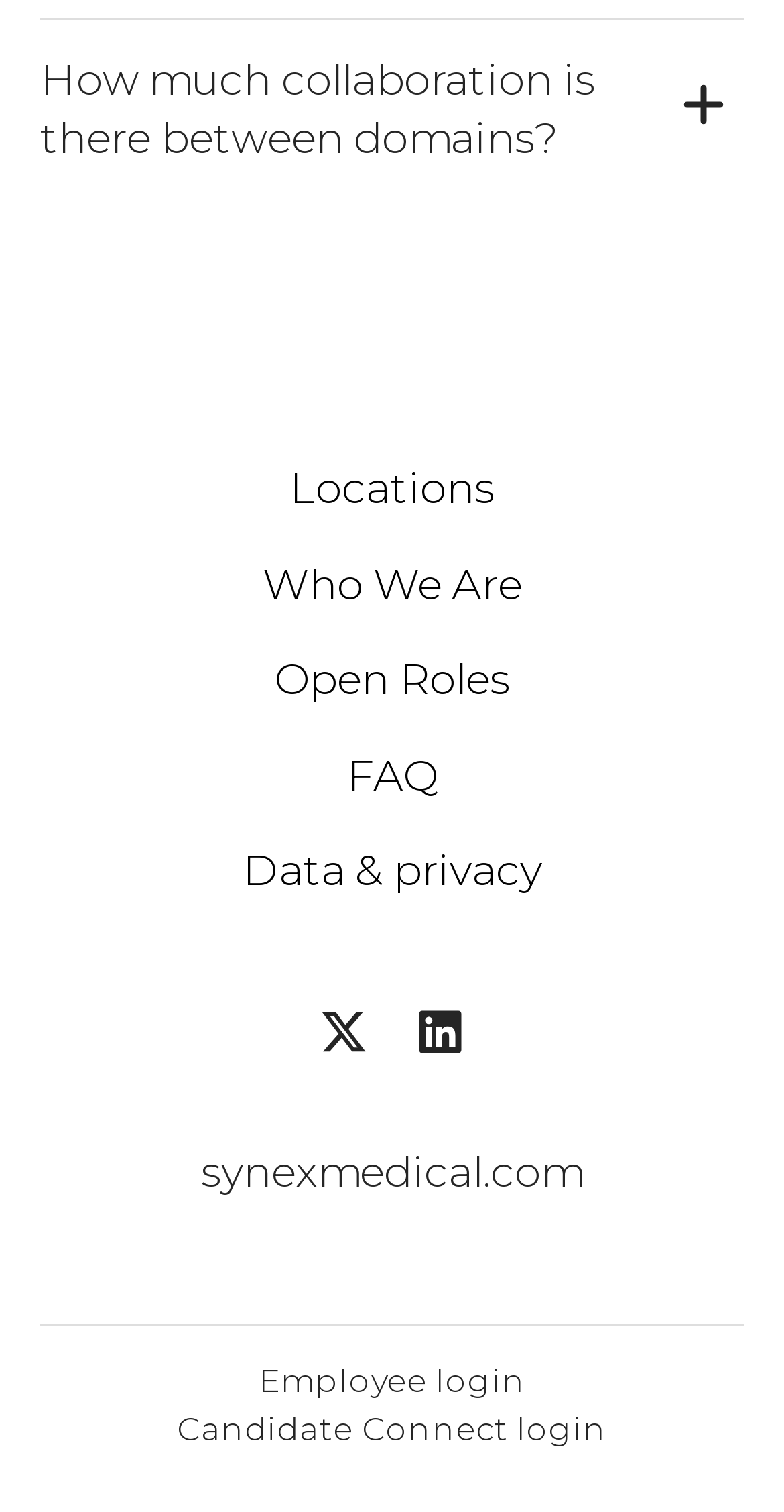Provide the bounding box coordinates for the specified HTML element described in this description: "Candidate Connect login". The coordinates should be four float numbers ranging from 0 to 1, in the format [left, top, right, bottom].

[0.226, 0.93, 0.774, 0.962]